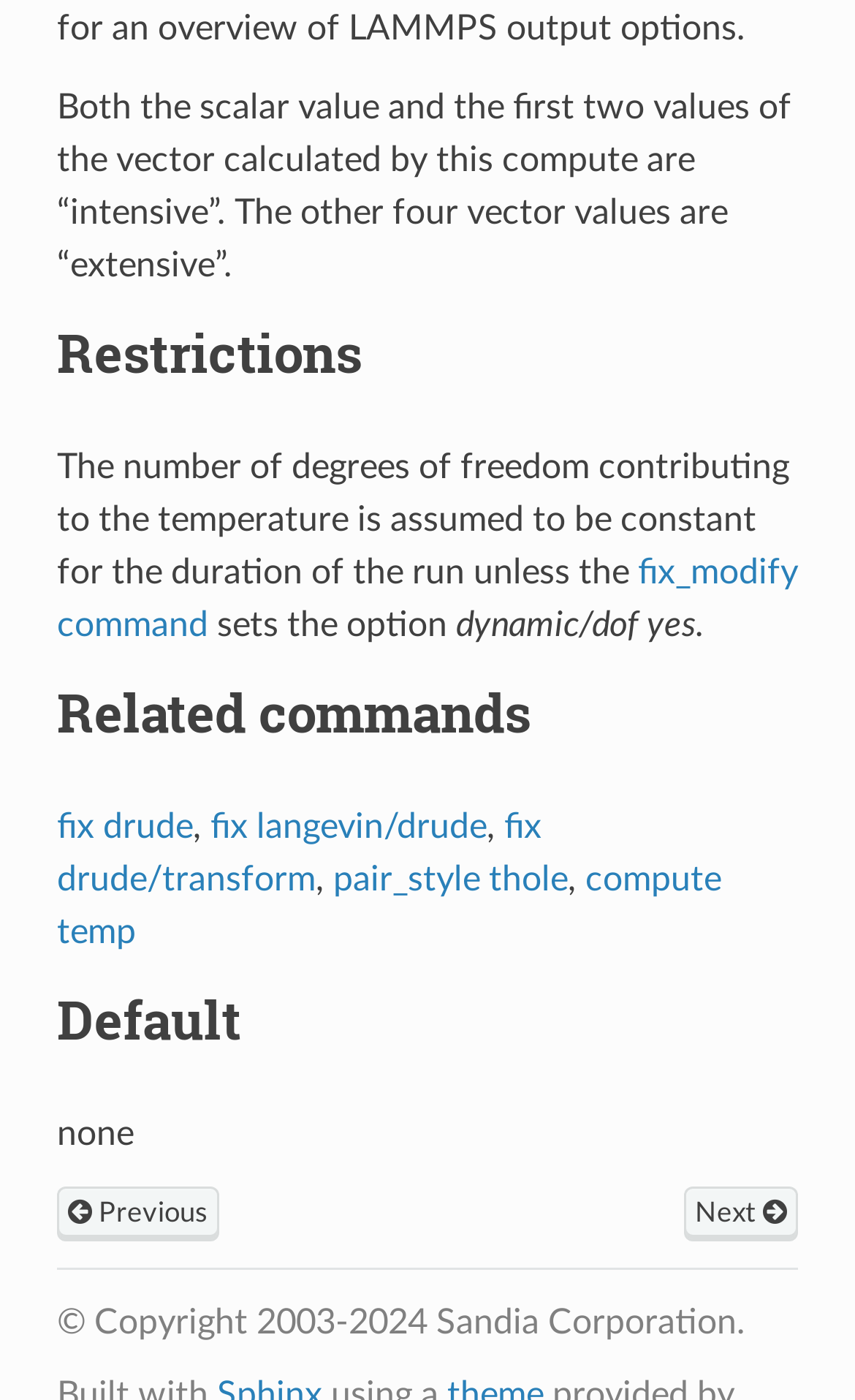Answer the following inquiry with a single word or phrase:
What is the default value mentioned in the webpage?

none